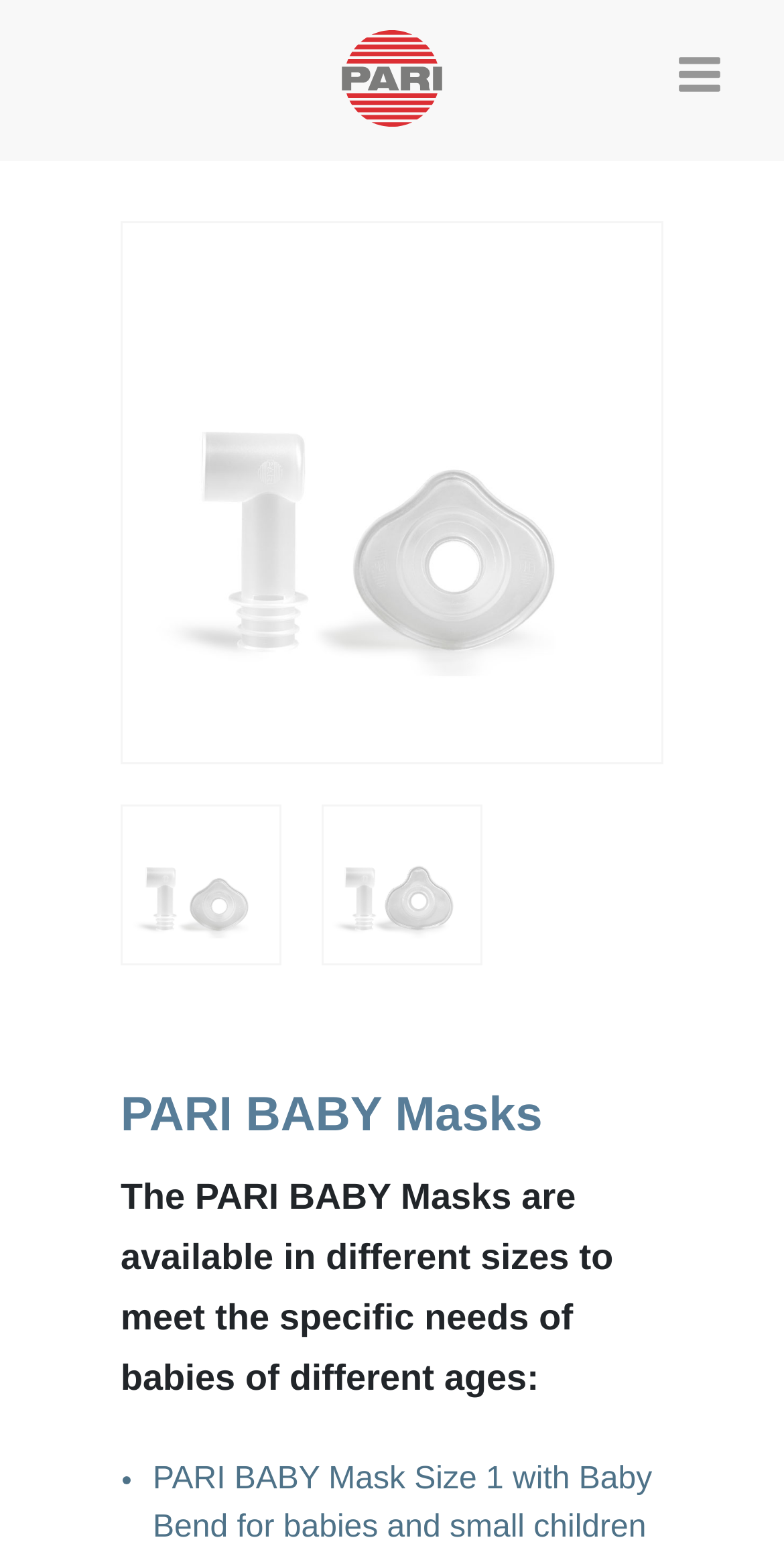Could you highlight the region that needs to be clicked to execute the instruction: "search for something"?

[0.077, 0.088, 0.138, 0.138]